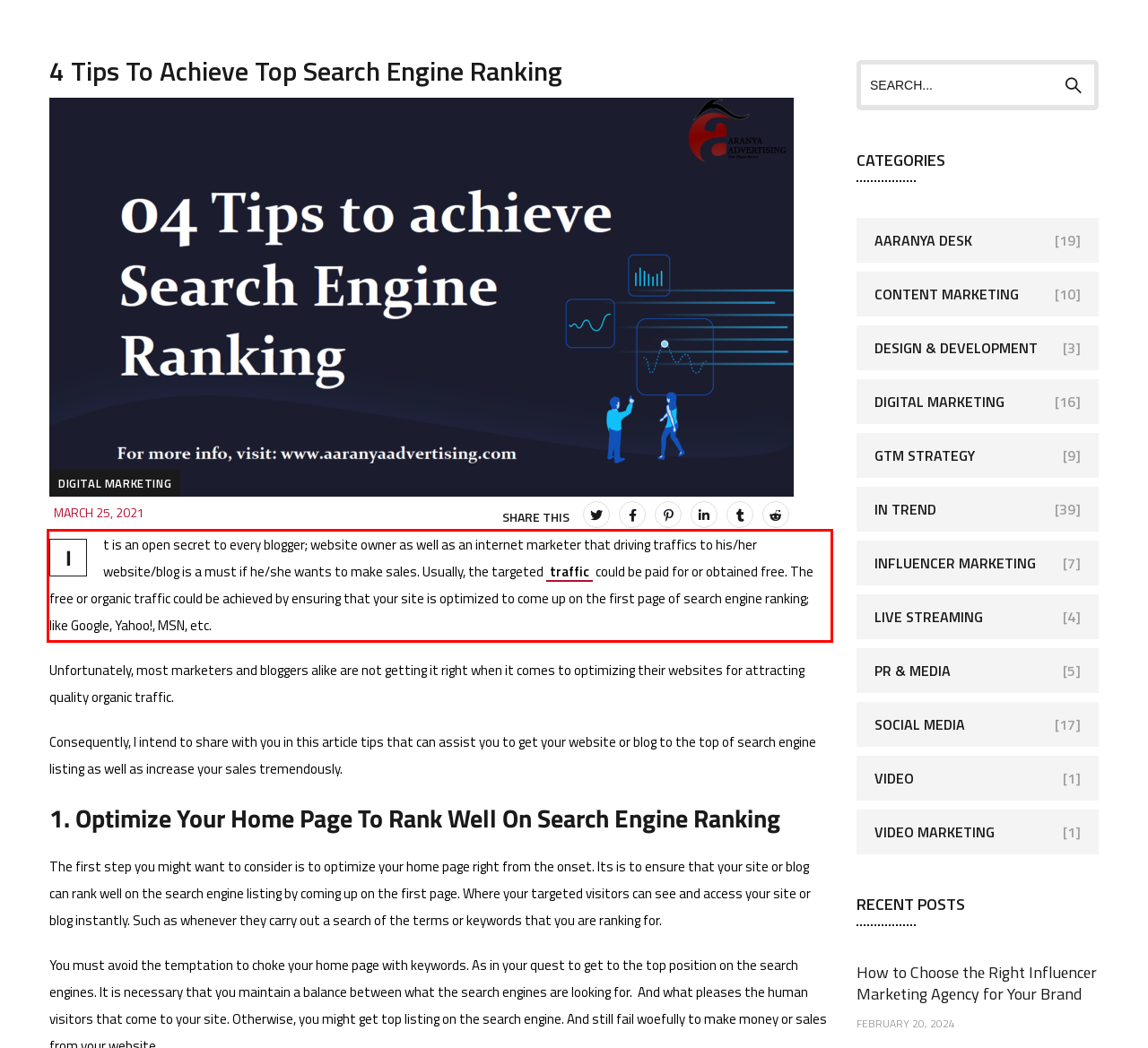Please identify and extract the text content from the UI element encased in a red bounding box on the provided webpage screenshot.

I t is an open secret to every blogger; website owner as well as an internet marketer that driving traffics to his/her website/blog is a must if he/she wants to make sales. Usually, the targeted traffic could be paid for or obtained free. The free or organic traffic could be achieved by ensuring that your site is optimized to come up on the first page of search engine ranking; like Google, Yahoo!, MSN, etc.